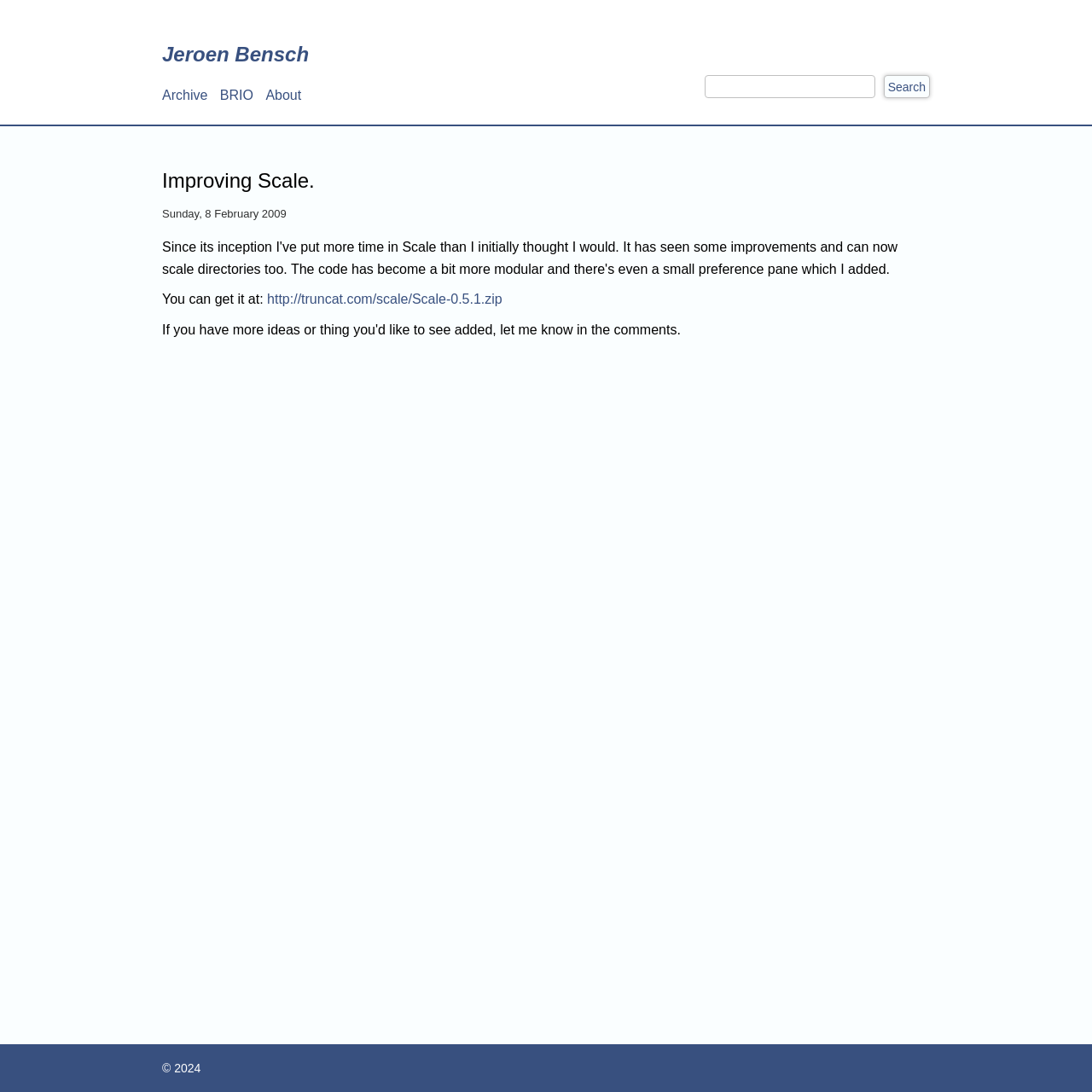Refer to the image and provide an in-depth answer to the question:
What is the copyright year?

The copyright year can be found in the footer area of the webpage, where it says '© 2024' in a static text format.